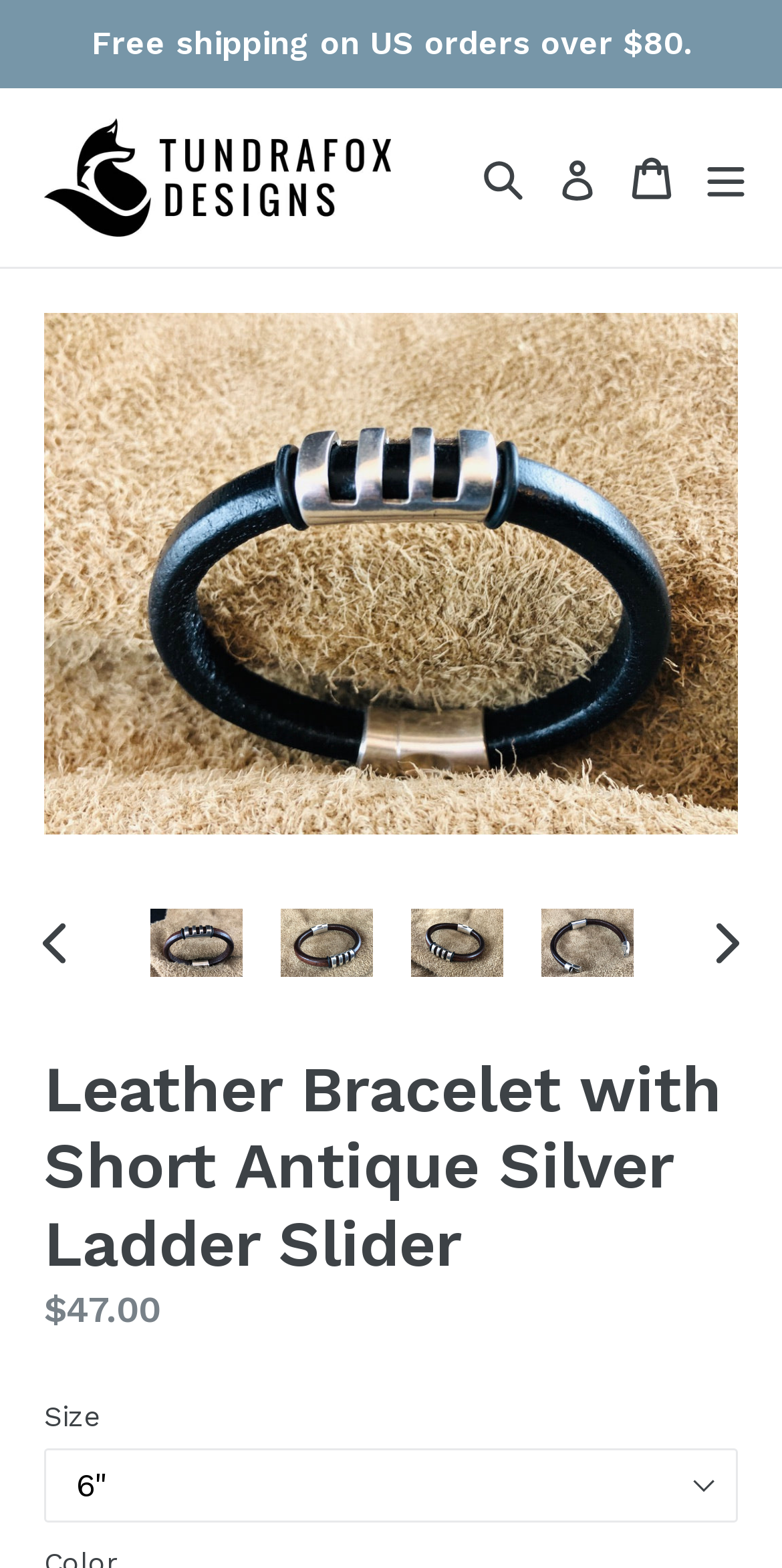Please predict the bounding box coordinates of the element's region where a click is necessary to complete the following instruction: "Search this website". The coordinates should be represented by four float numbers between 0 and 1, i.e., [left, top, right, bottom].

None